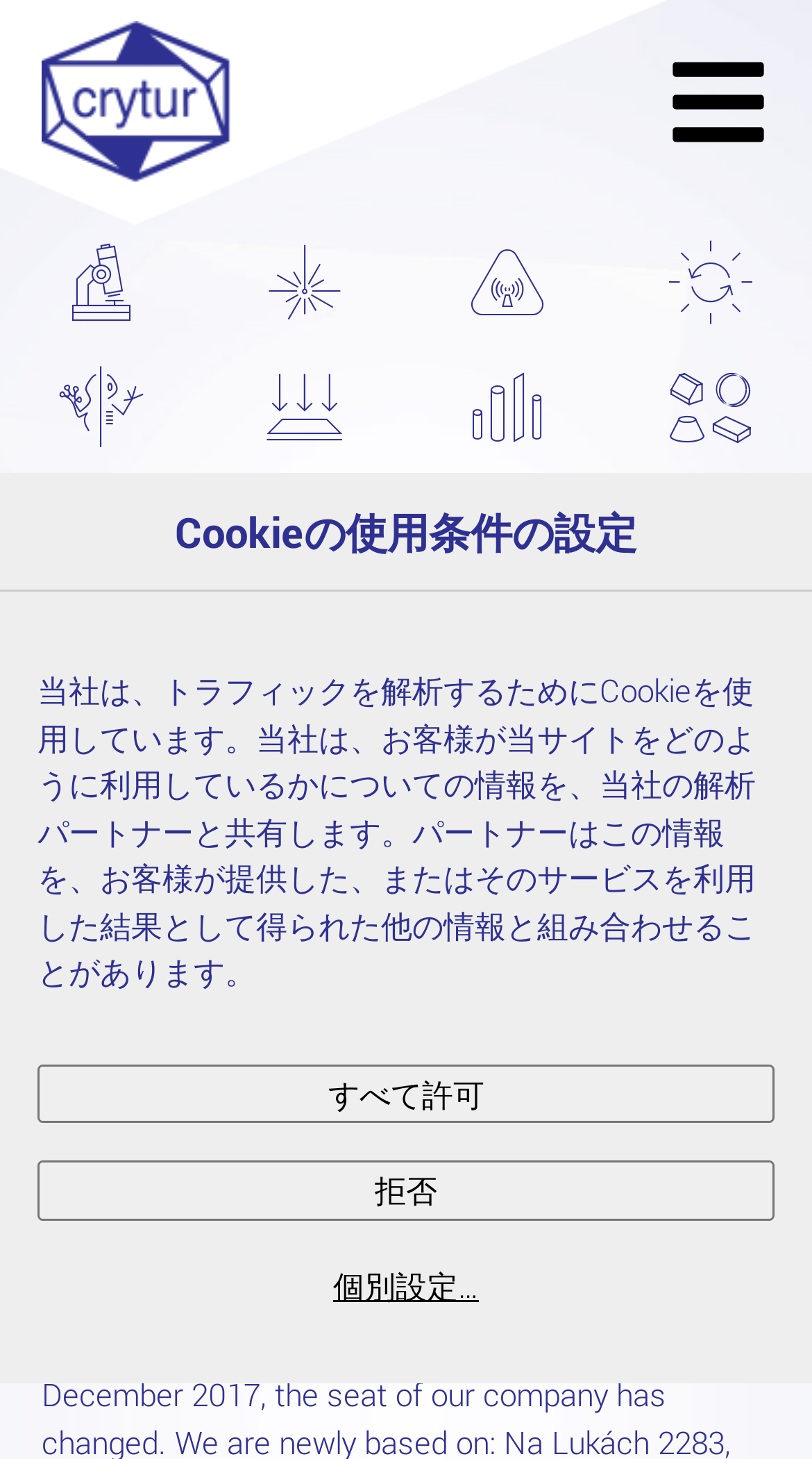Locate the bounding box coordinates of the element I should click to achieve the following instruction: "Click Crytur.cz logo".

[0.051, 0.014, 0.285, 0.126]